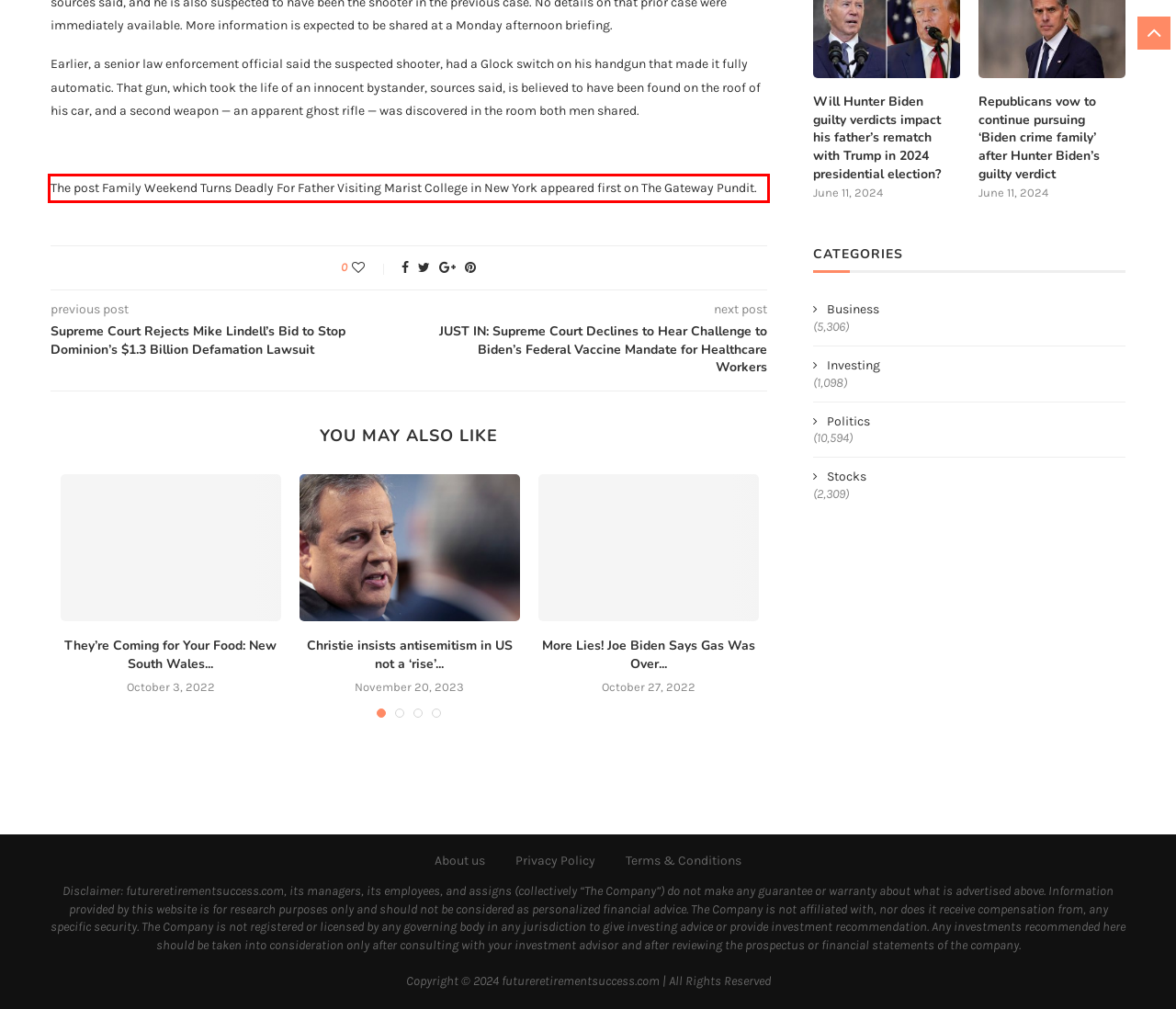You are provided with a screenshot of a webpage featuring a red rectangle bounding box. Extract the text content within this red bounding box using OCR.

The post Family Weekend Turns Deadly For Father Visiting Marist College in New York appeared first on The Gateway Pundit.